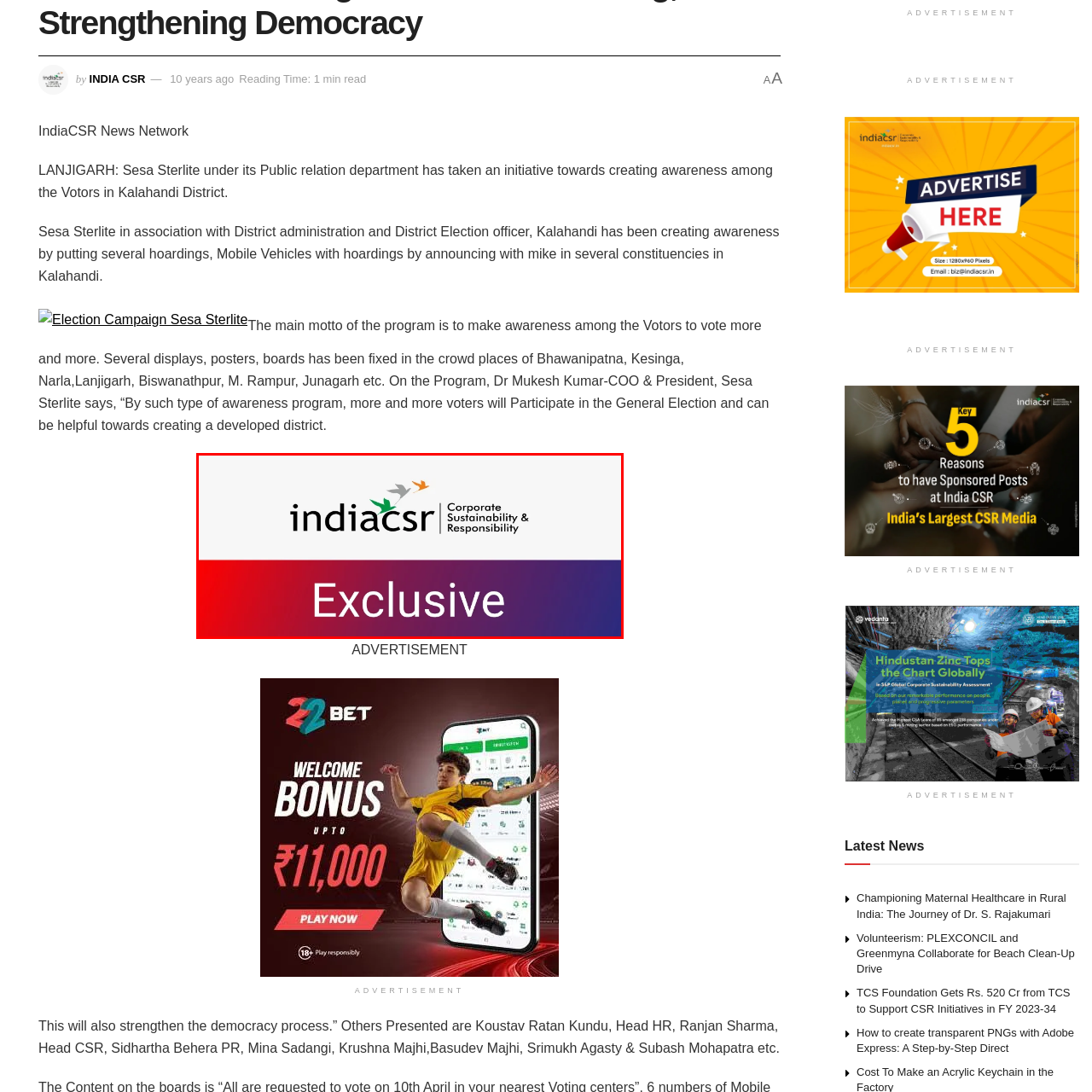Generate a comprehensive caption for the image section marked by the red box.

The image showcases a colorful and dynamic logo for India CSR, which represents "Corporate Sustainability & Responsibility." The logo features stylized birds in green, orange, and gray, symbolizing growth and progress in corporate social responsibility initiatives. Below the logo, the word "Exclusive" is boldly displayed, highlighting special content or features related to corporate sustainability practices in India. The background transitions from red to purple, creating a vibrant and eye-catching effect that emphasizes the importance of sustainability and community engagement in corporate sectors.